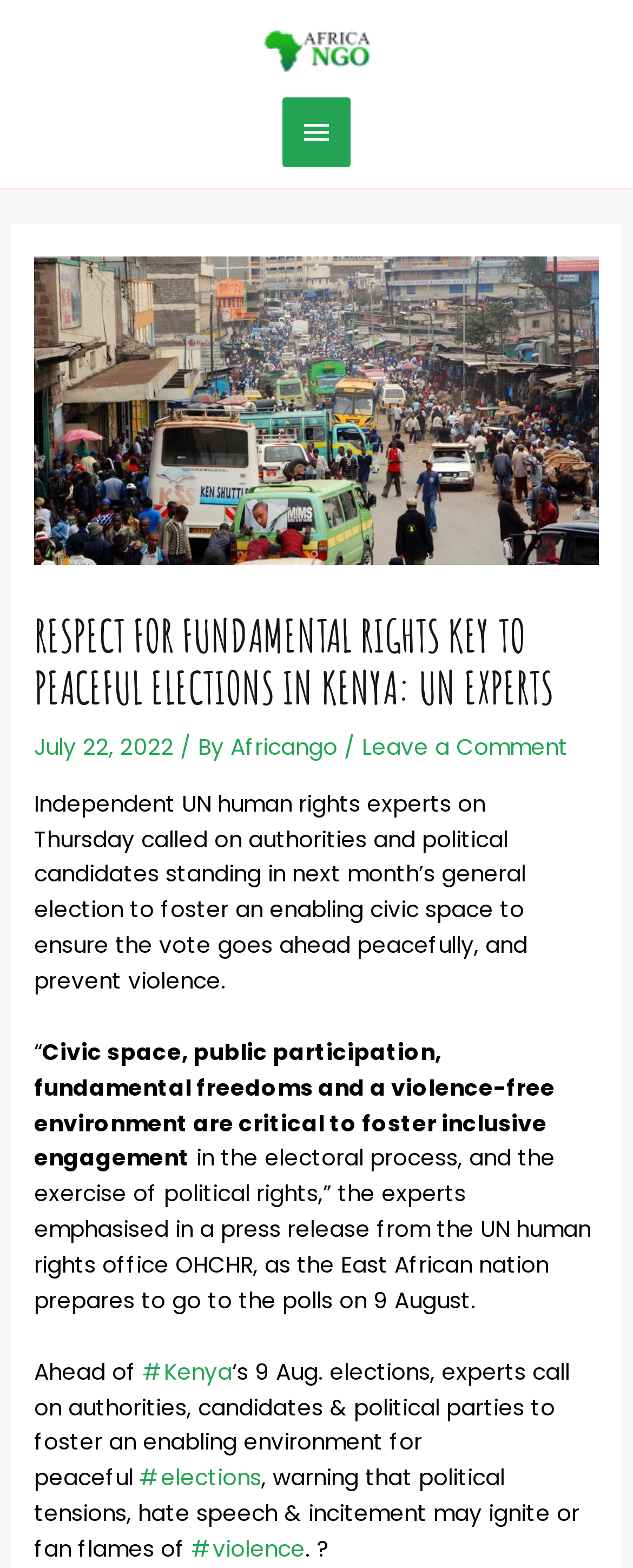Who are calling on authorities to foster an enabling civic space?
Look at the webpage screenshot and answer the question with a detailed explanation.

According to the text, 'Independent UN human rights experts on Thursday called on authorities and political candidates standing in next month’s general election to foster an enabling civic space...'.